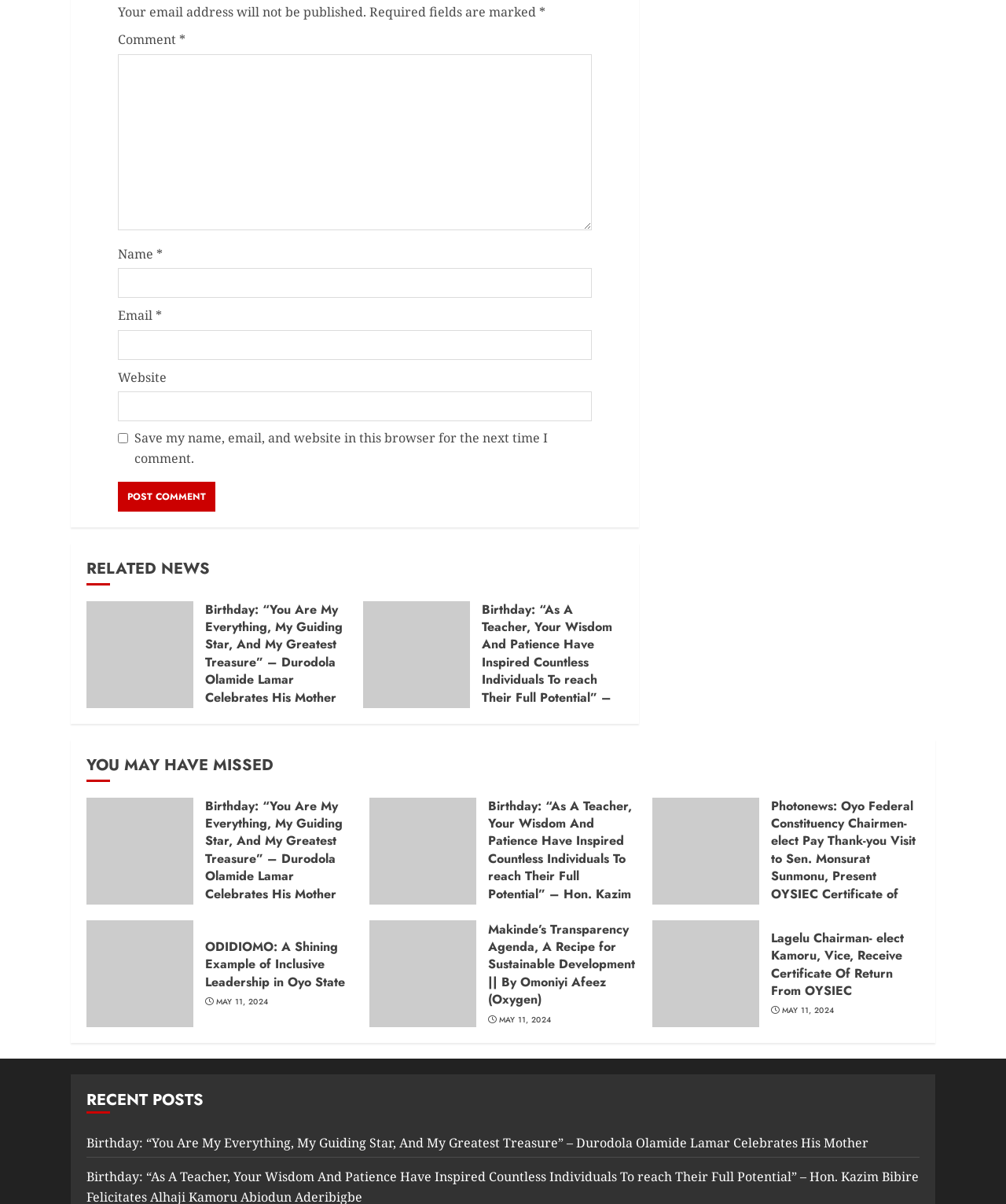Identify the bounding box coordinates of the clickable region to carry out the given instruction: "Input your email".

[0.117, 0.274, 0.588, 0.299]